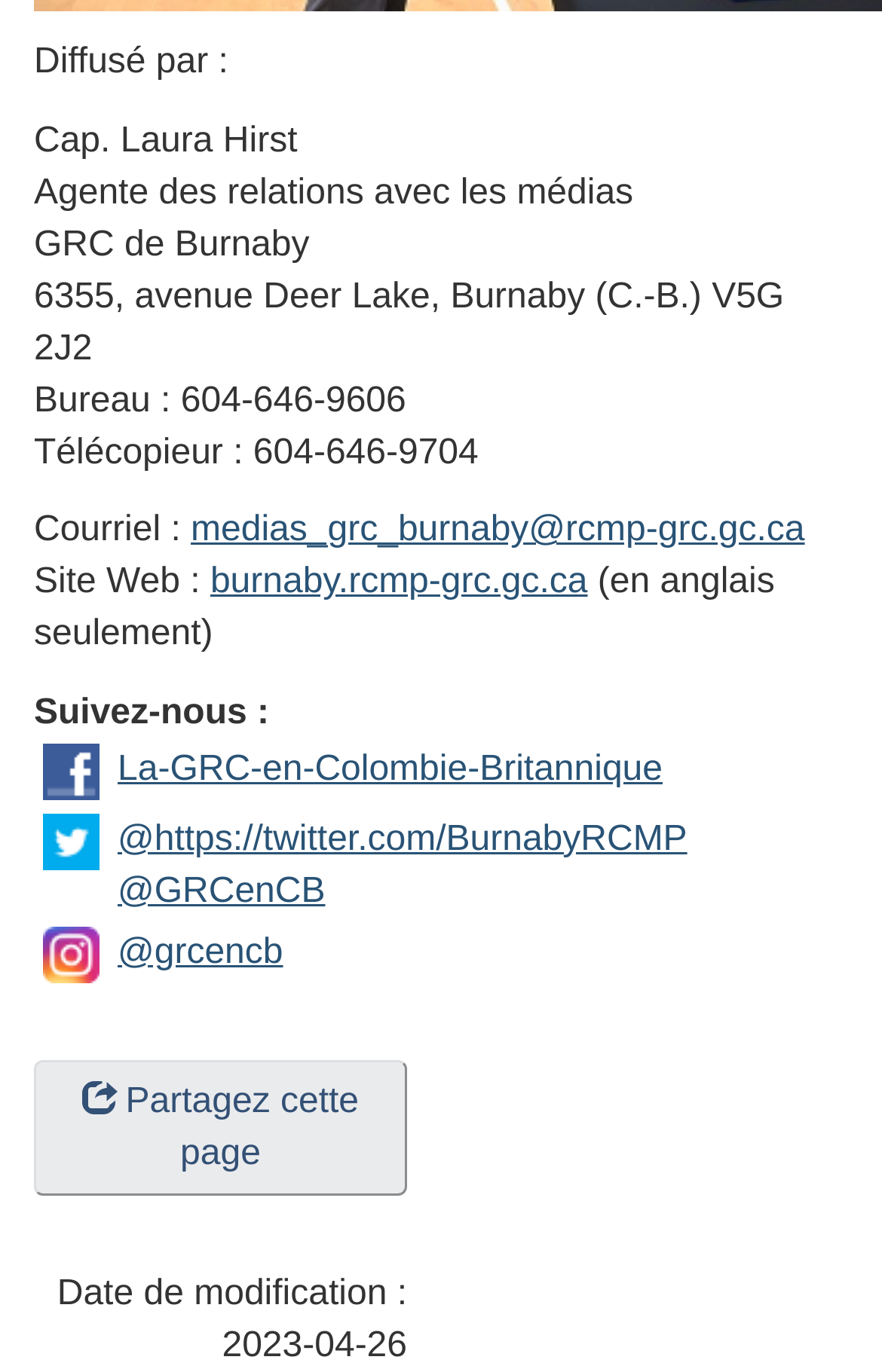Please provide a one-word or short phrase answer to the question:
What is the phone number of the bureau?

604-646-9606